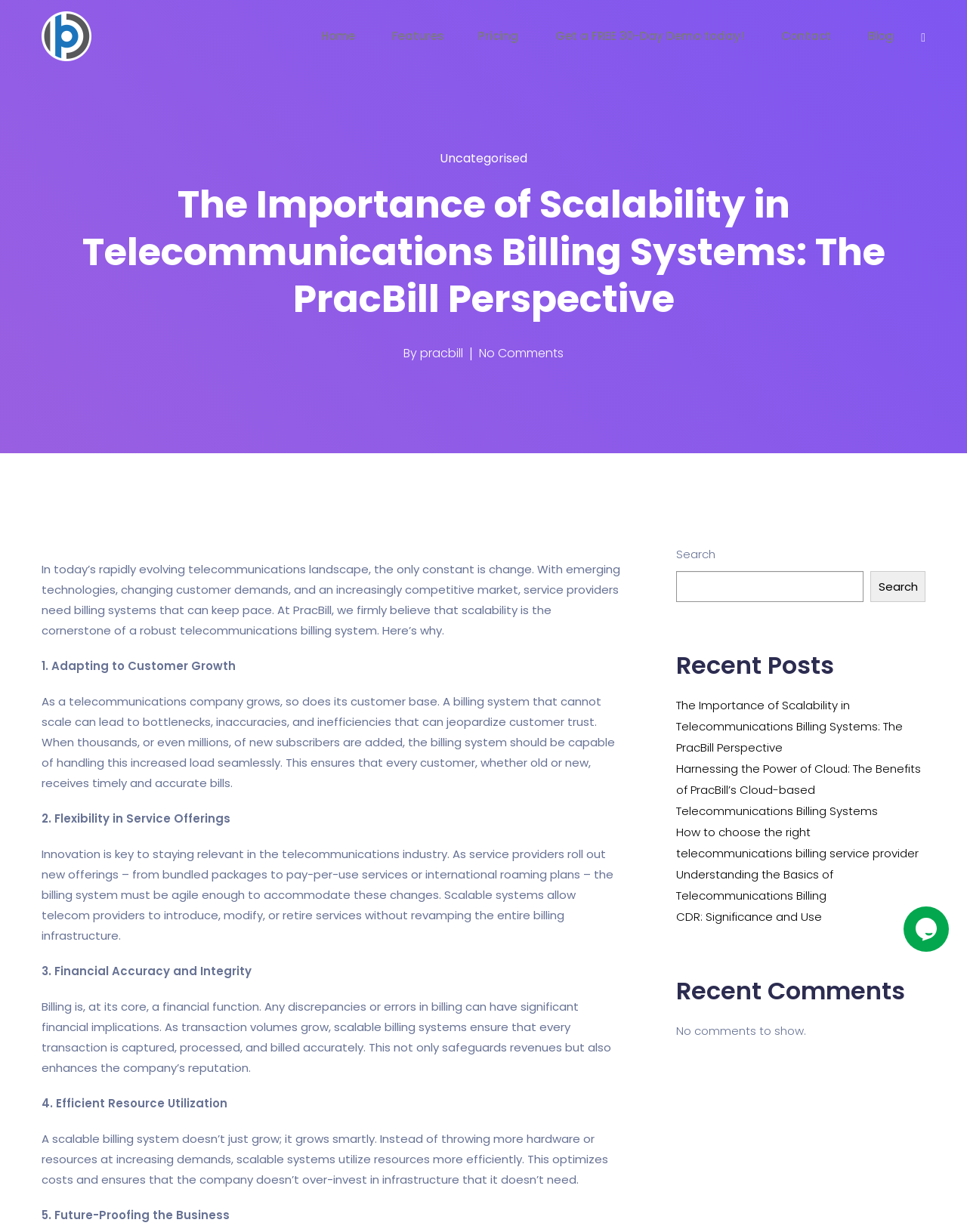Respond to the question below with a single word or phrase: Is there a search function on the webpage?

Yes